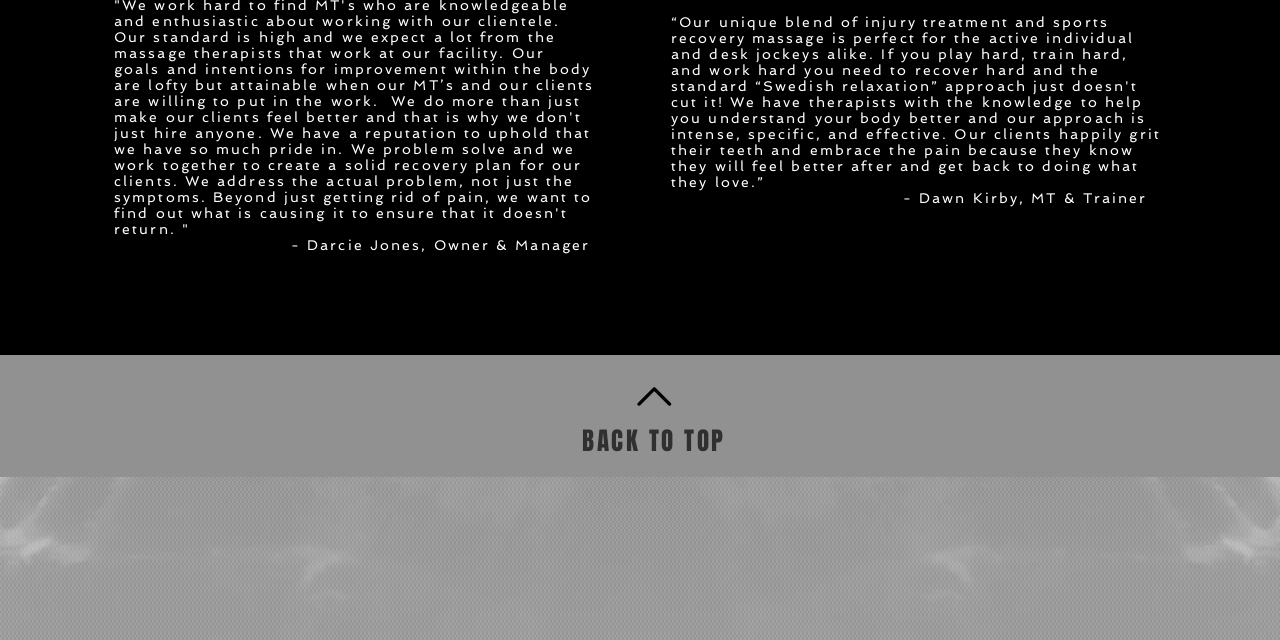Locate the bounding box coordinates for the element described below: "April 18, 2010". The coordinates must be four float values between 0 and 1, formatted as [left, top, right, bottom].

None